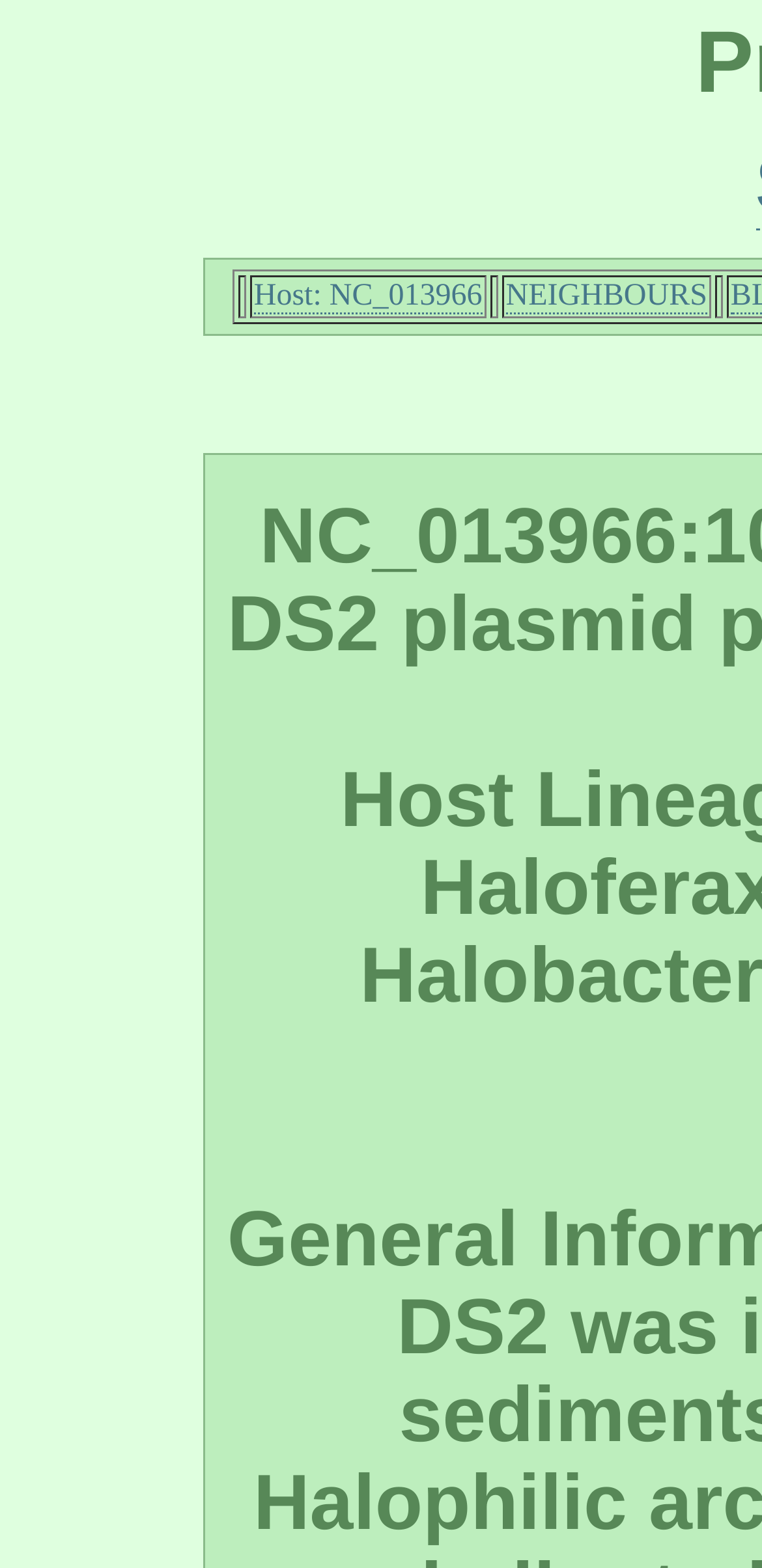Answer the question below in one word or phrase:
What is the text of the second link?

NEIGHBOURS